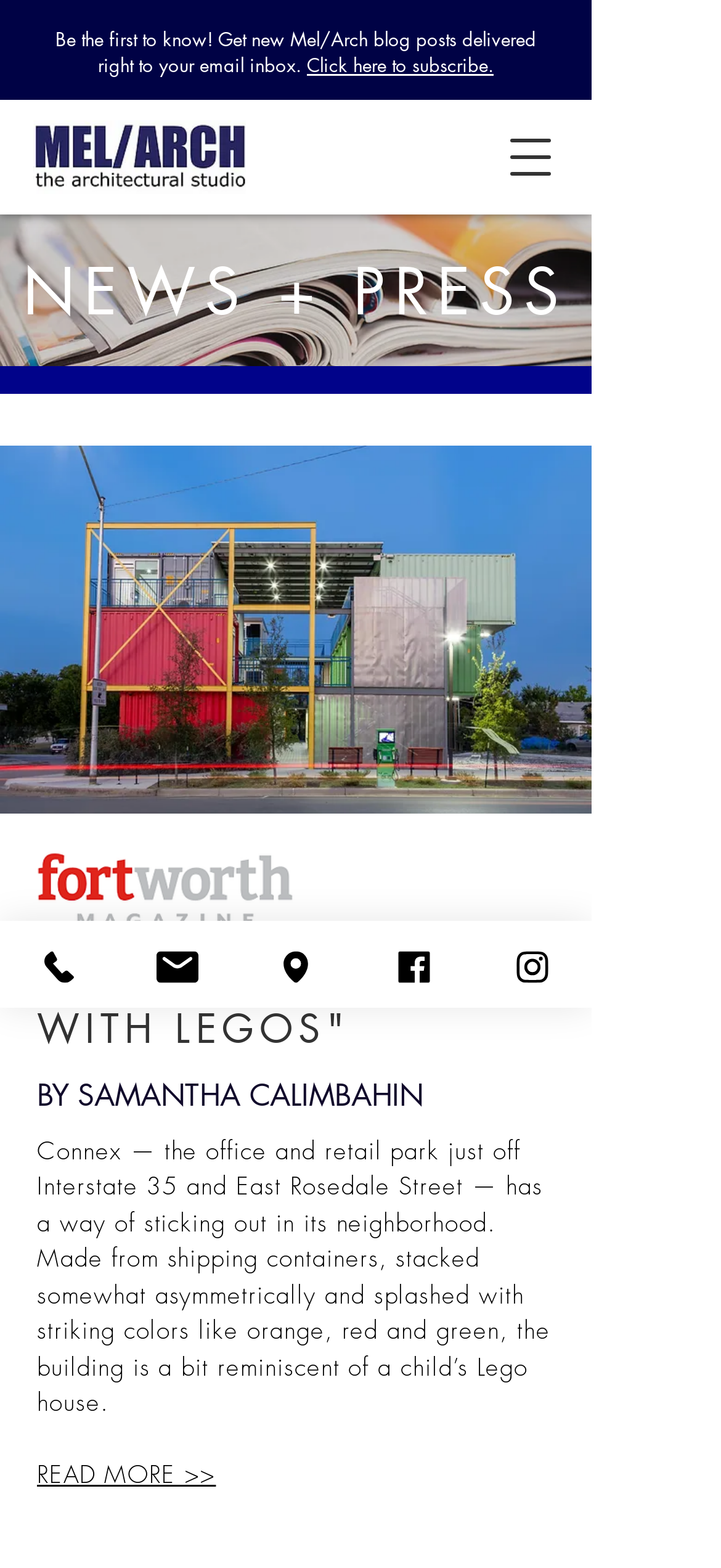Highlight the bounding box coordinates of the region I should click on to meet the following instruction: "Subscribe to Mel/Arch blog posts".

[0.426, 0.032, 0.685, 0.05]